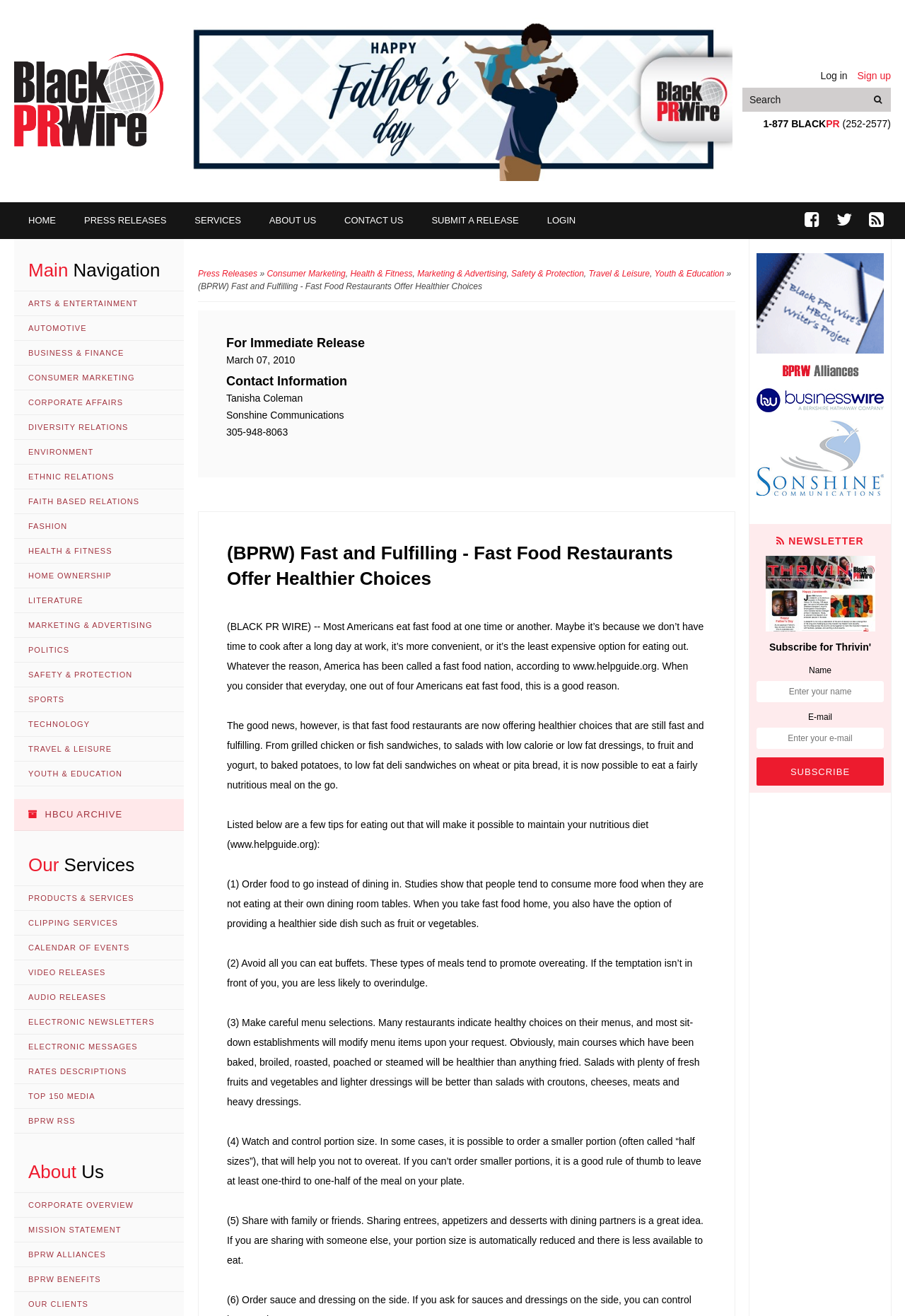Please specify the bounding box coordinates of the area that should be clicked to accomplish the following instruction: "log in". The coordinates should consist of four float numbers between 0 and 1, i.e., [left, top, right, bottom].

[0.907, 0.051, 0.936, 0.064]